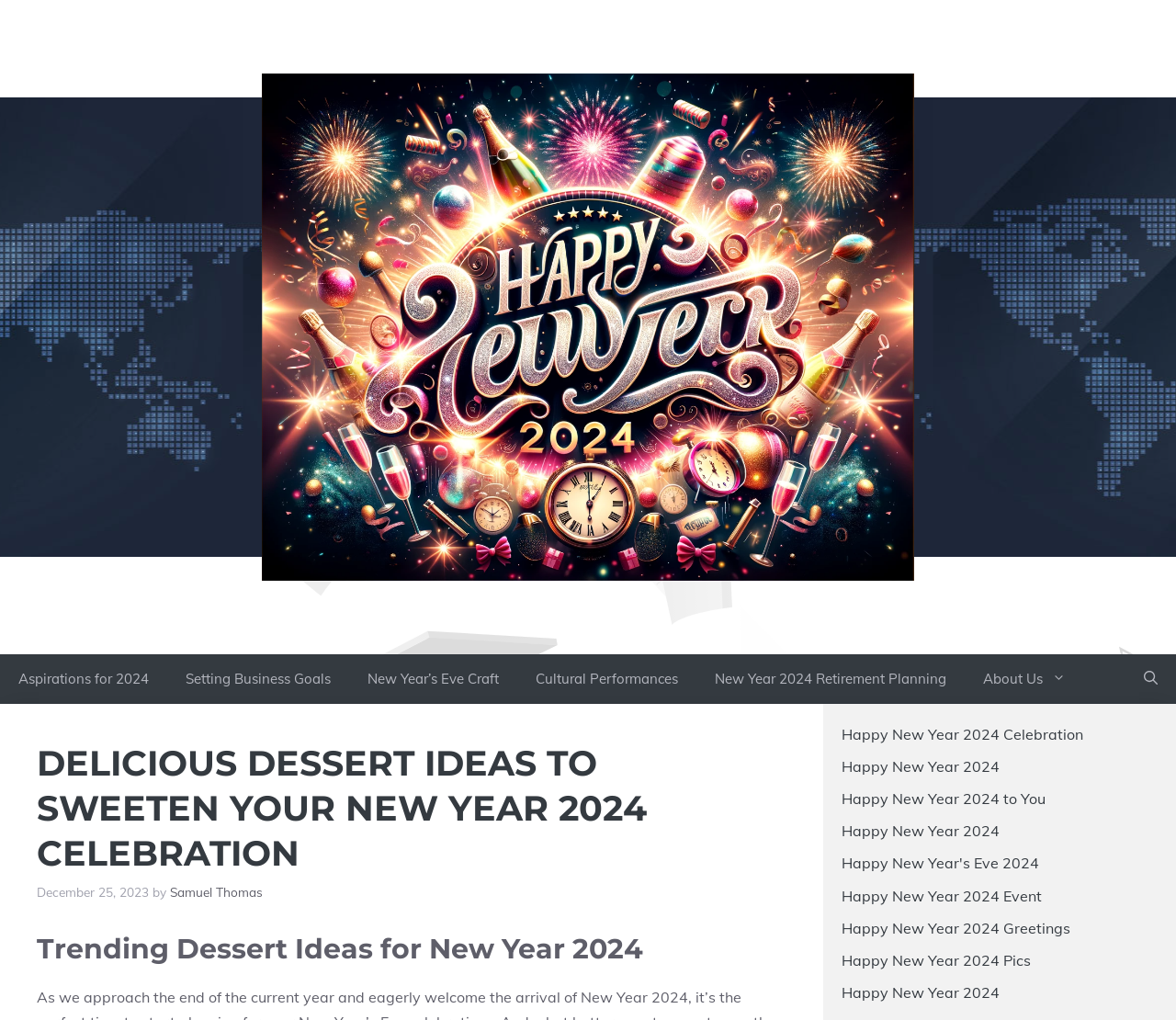Can you determine the main header of this webpage?

DELICIOUS DESSERT IDEAS TO SWEETEN YOUR NEW YEAR 2024 CELEBRATION